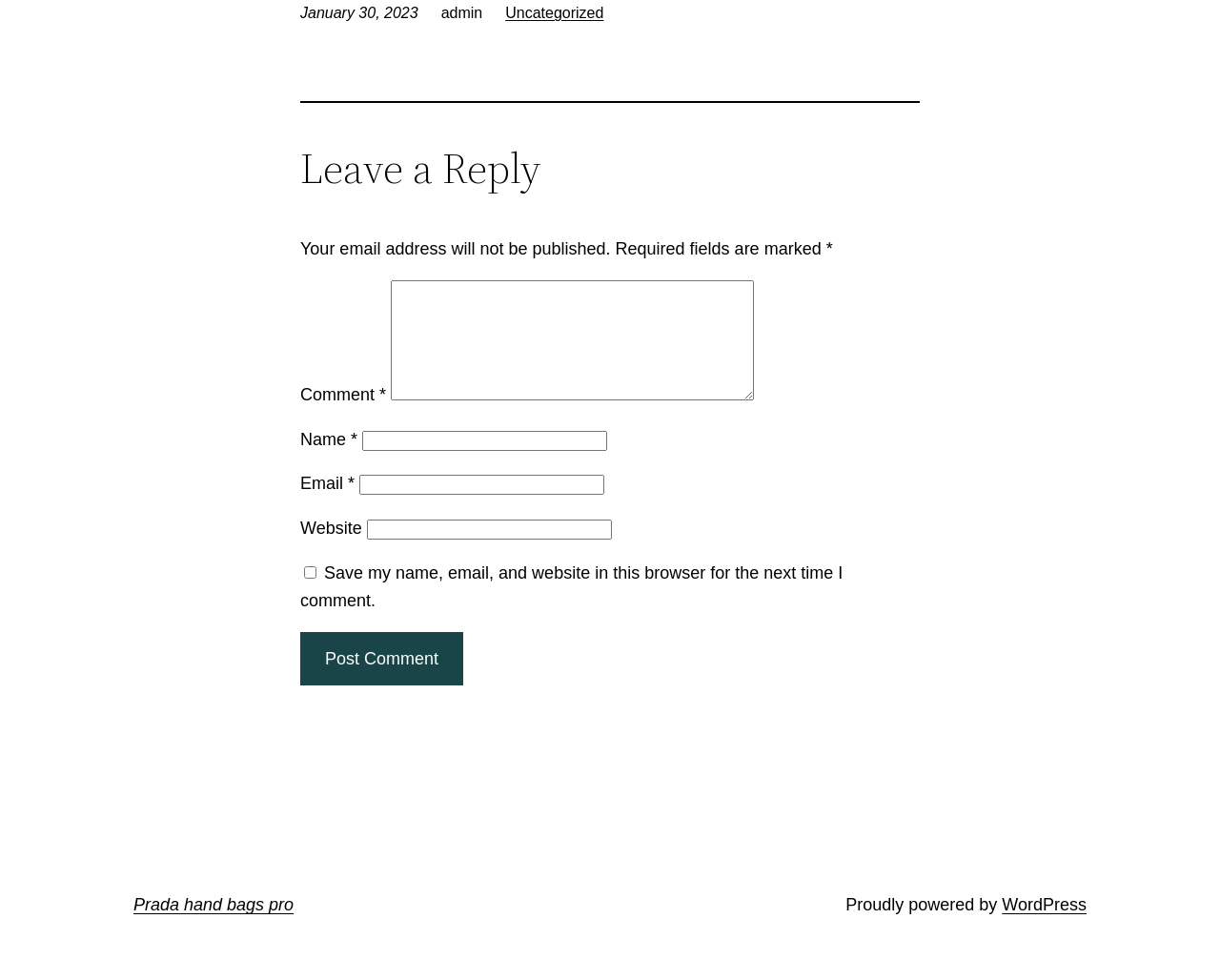How many text fields are in the comment form?
Answer the question with a detailed and thorough explanation.

The comment form has four text fields: 'Comment', 'Name', 'Email', and 'Website'. These fields allow users to enter their comment, name, email address, and website URL, respectively.